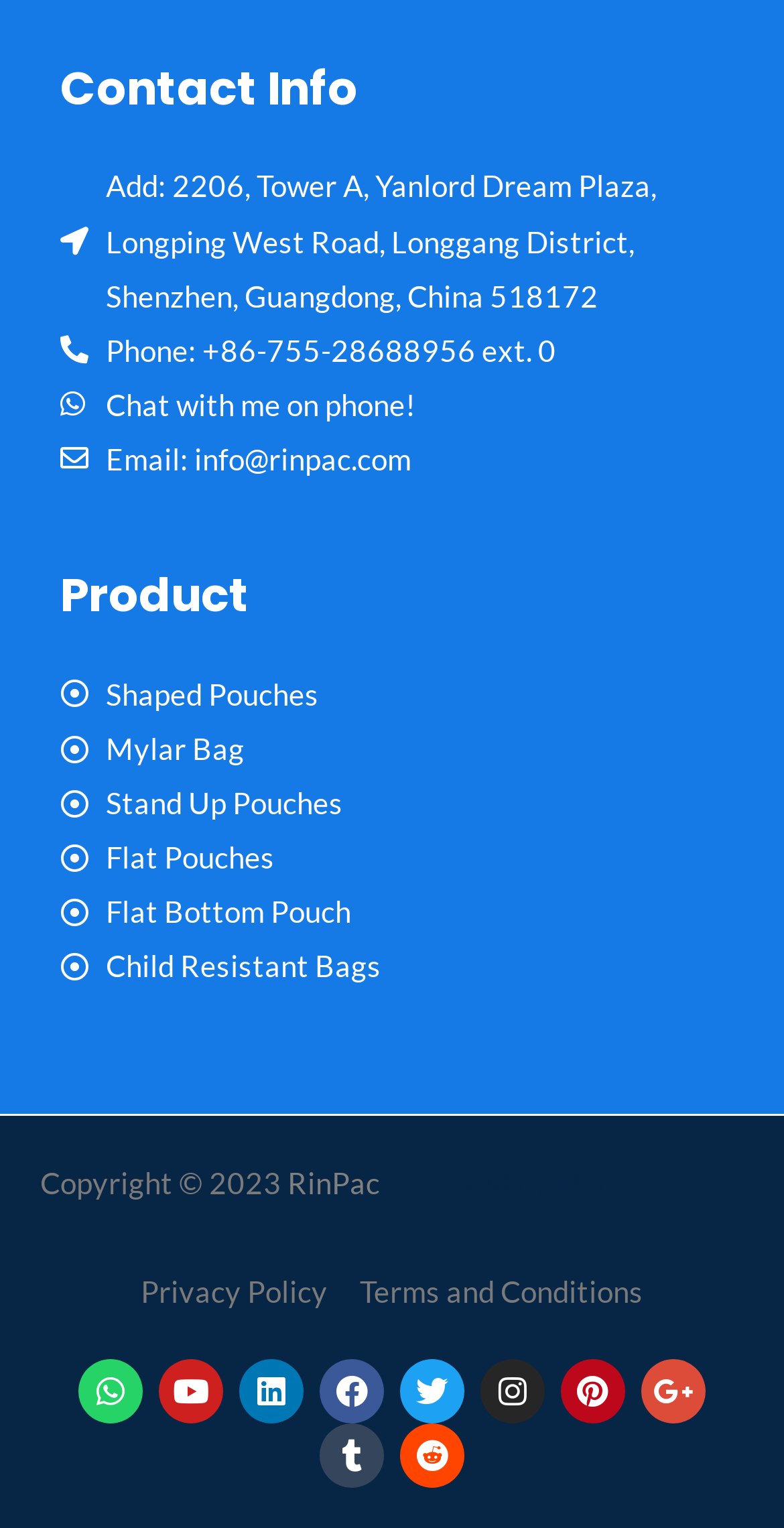Point out the bounding box coordinates of the section to click in order to follow this instruction: "Check Privacy Policy".

[0.179, 0.828, 0.418, 0.863]